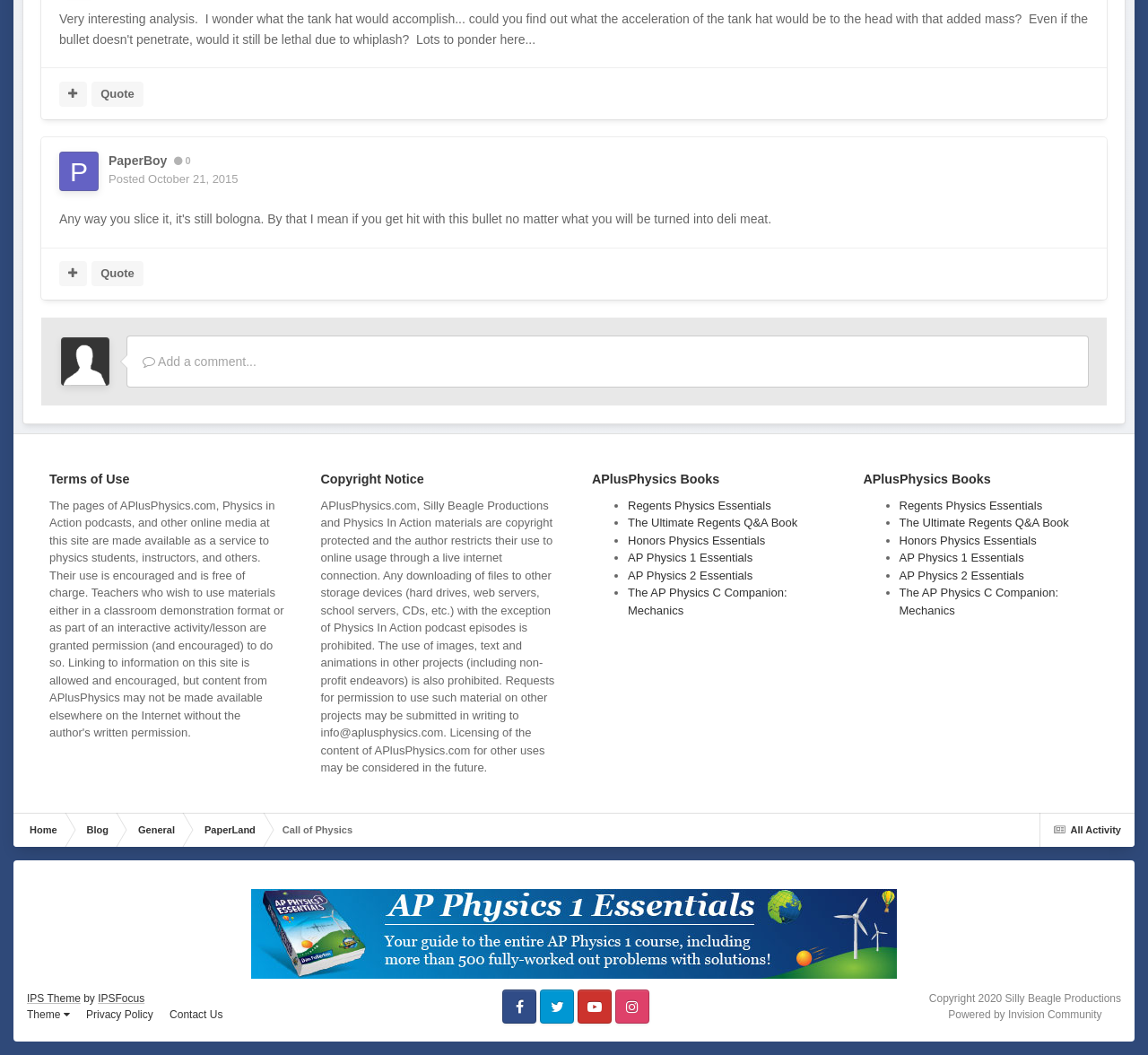Given the description of a UI element: "IPS Theme", identify the bounding box coordinates of the matching element in the webpage screenshot.

[0.023, 0.94, 0.07, 0.952]